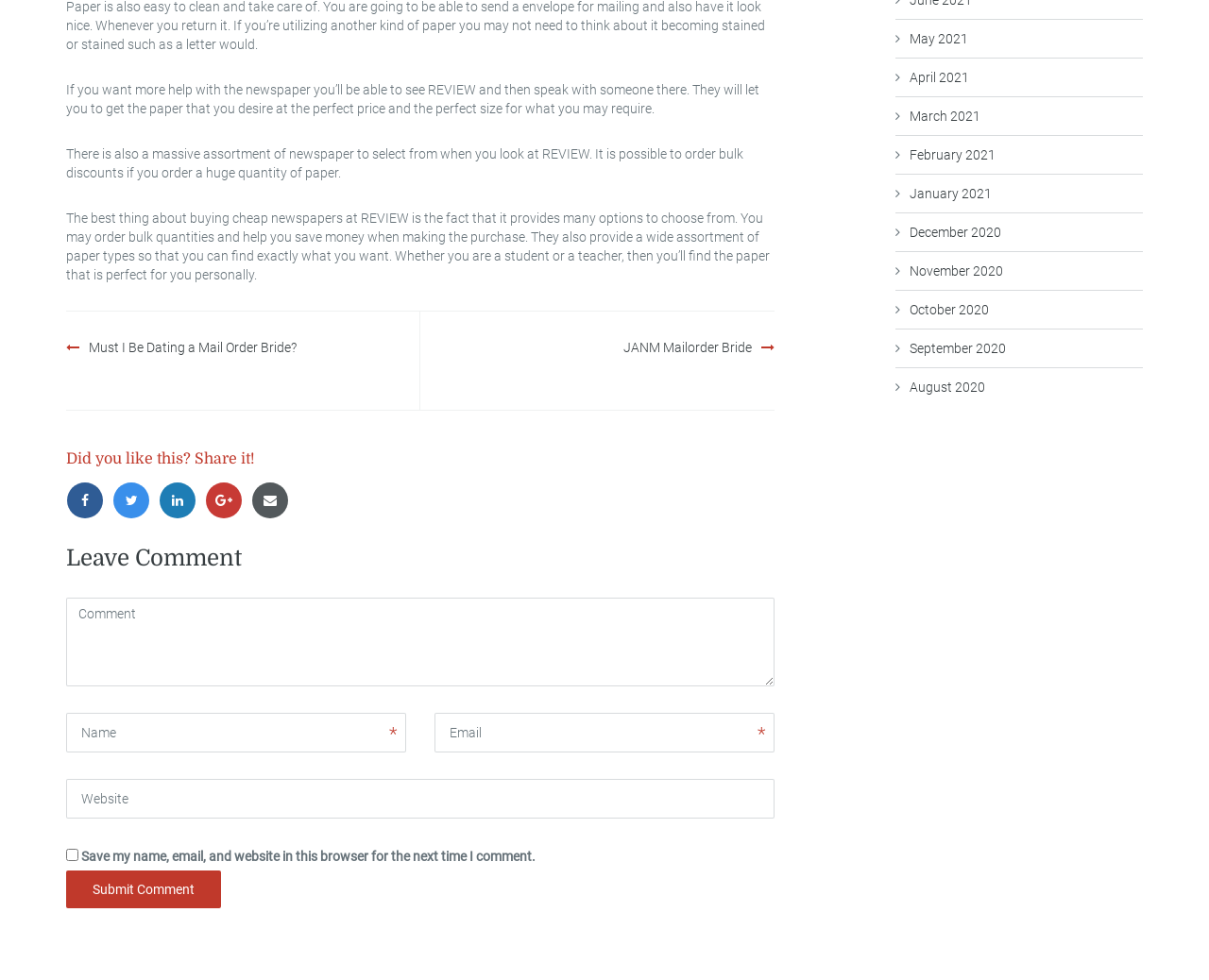How can users share the content? Based on the image, give a response in one word or a short phrase.

Social media links